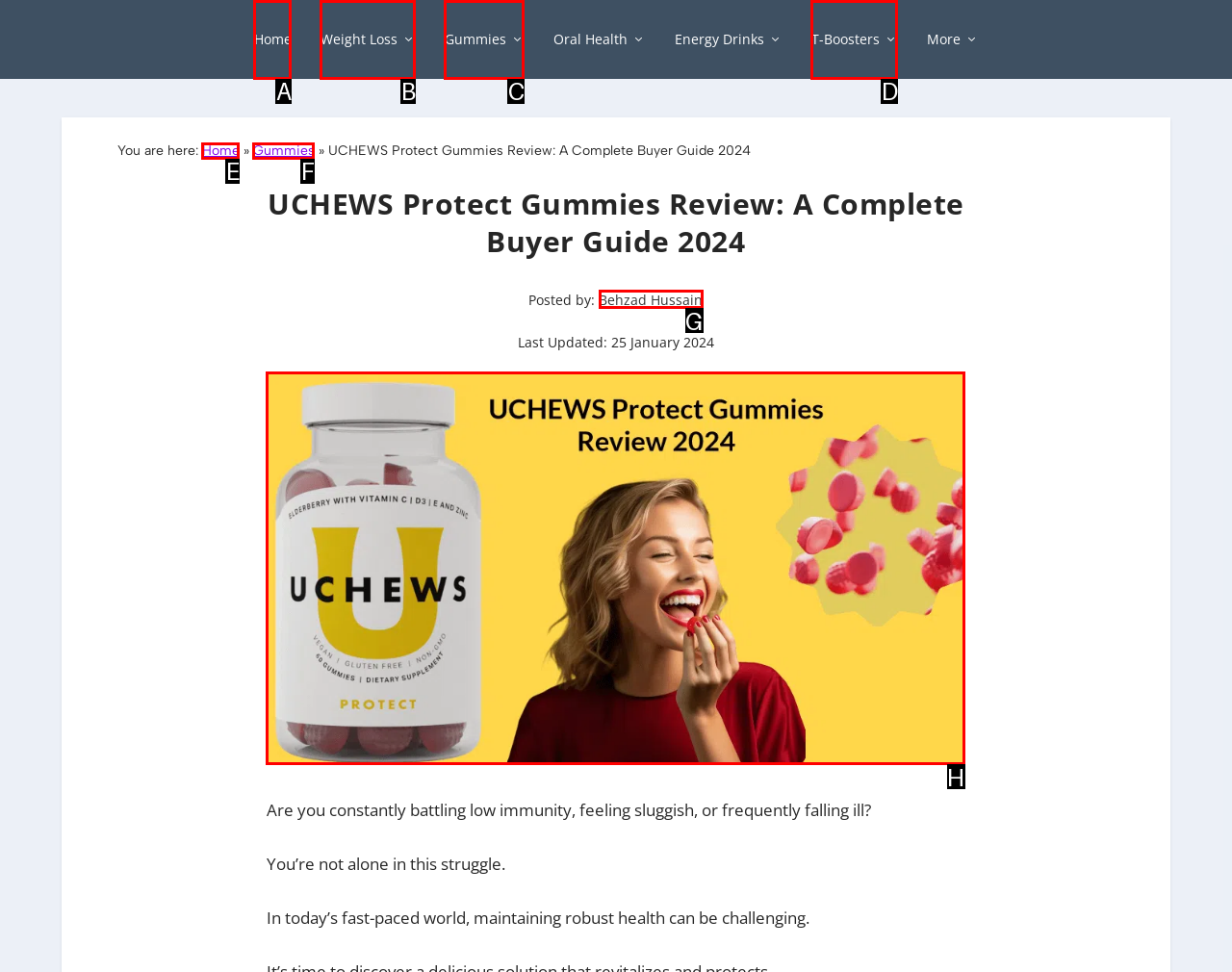Identify the correct UI element to click to achieve the task: View the image of UCHEWS Protect Gummies Review.
Answer with the letter of the appropriate option from the choices given.

H